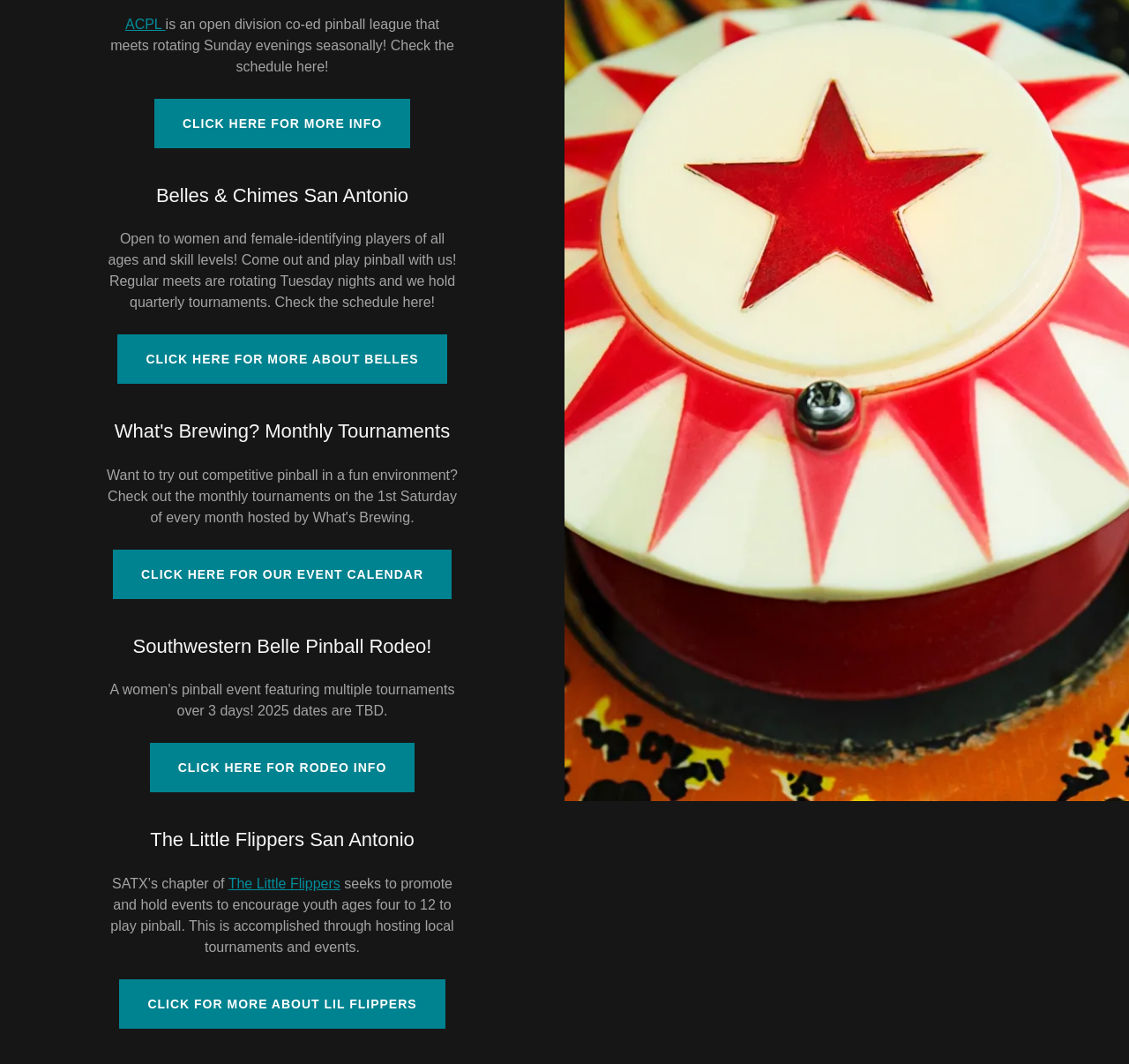Highlight the bounding box of the UI element that corresponds to this description: "ACPL".

[0.111, 0.015, 0.147, 0.029]